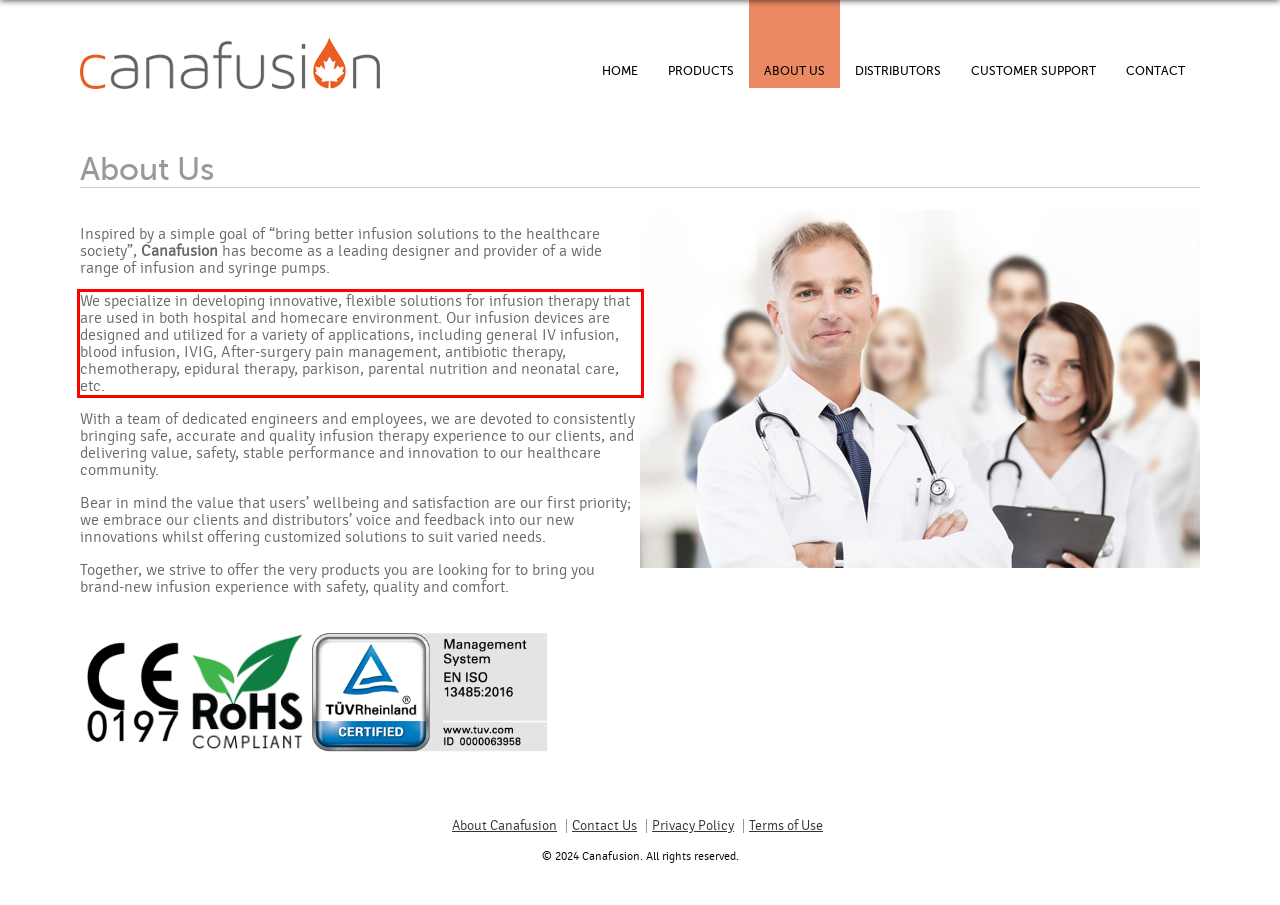Please identify and extract the text from the UI element that is surrounded by a red bounding box in the provided webpage screenshot.

We specialize in developing innovative, flexible solutions for infusion therapy that are used in both hospital and homecare environment. Our infusion devices are designed and utilized for a variety of applications, including general IV infusion, blood infusion, IVIG, After-surgery pain management, antibiotic therapy, chemotherapy, epidural therapy, parkison, parental nutrition and neonatal care, etc.